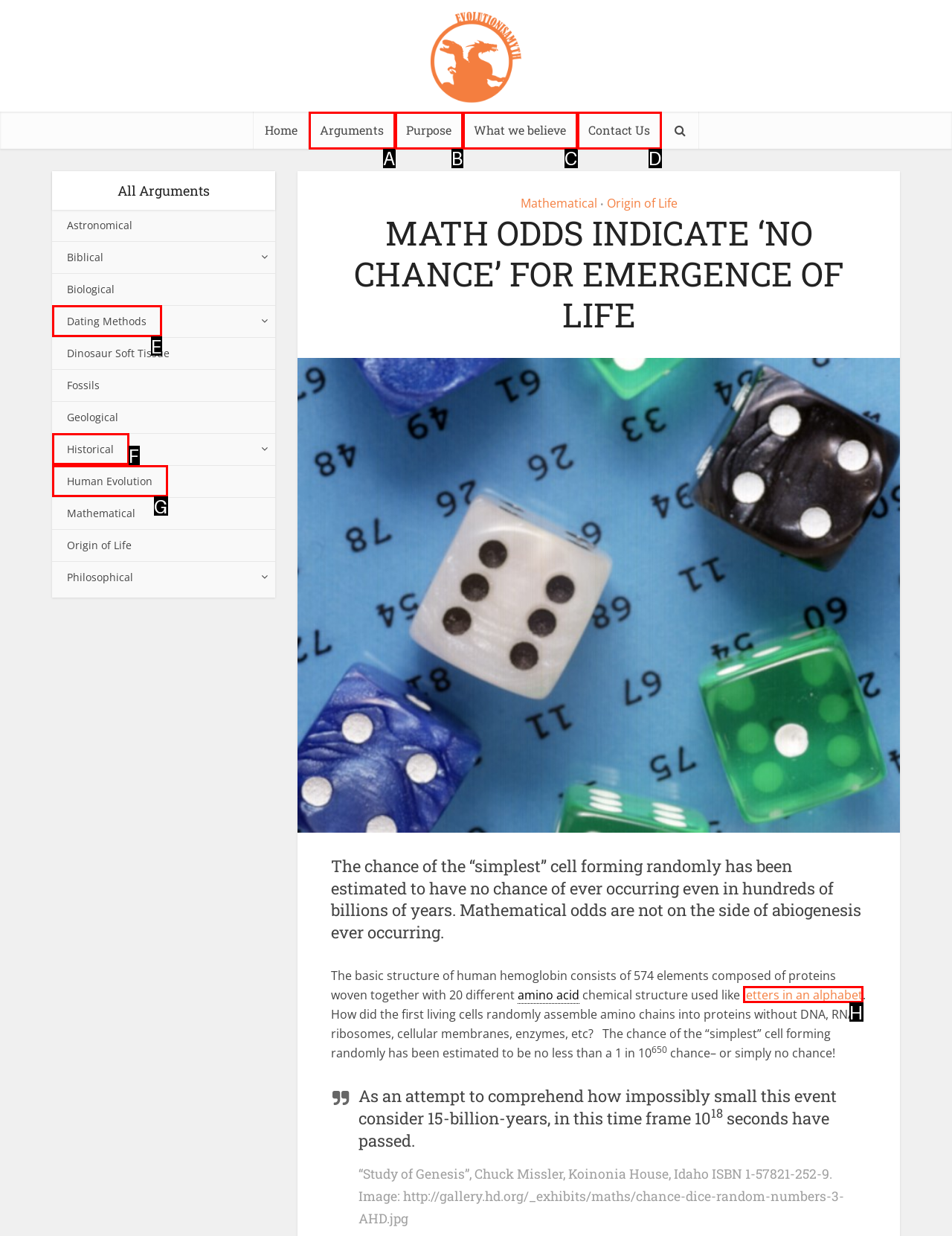Choose the HTML element that aligns with the description: Allgemein. Indicate your choice by stating the letter.

None